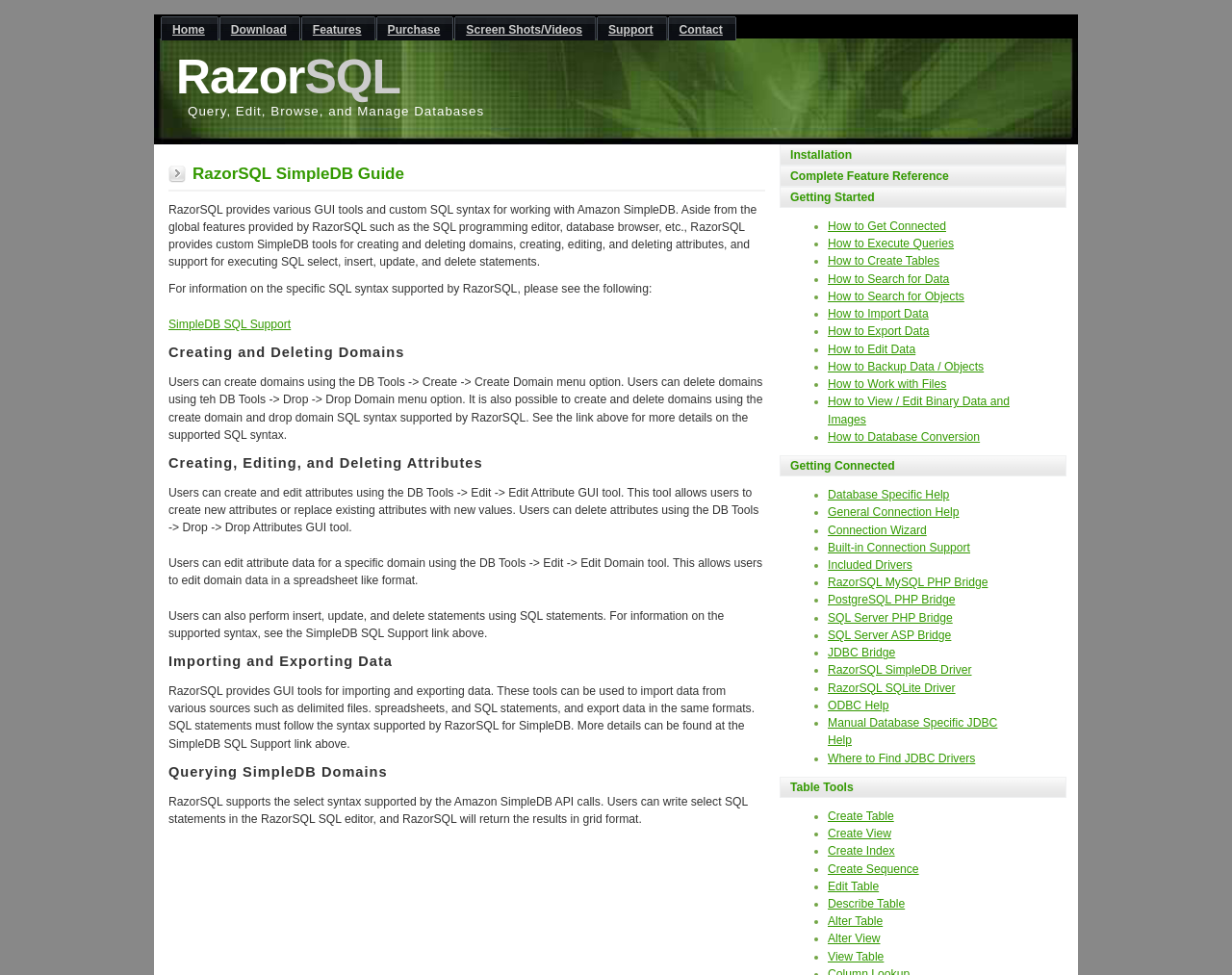Identify the bounding box coordinates of the clickable region necessary to fulfill the following instruction: "Click on the 'SimpleDB SQL Support' link". The bounding box coordinates should be four float numbers between 0 and 1, i.e., [left, top, right, bottom].

[0.137, 0.326, 0.236, 0.34]